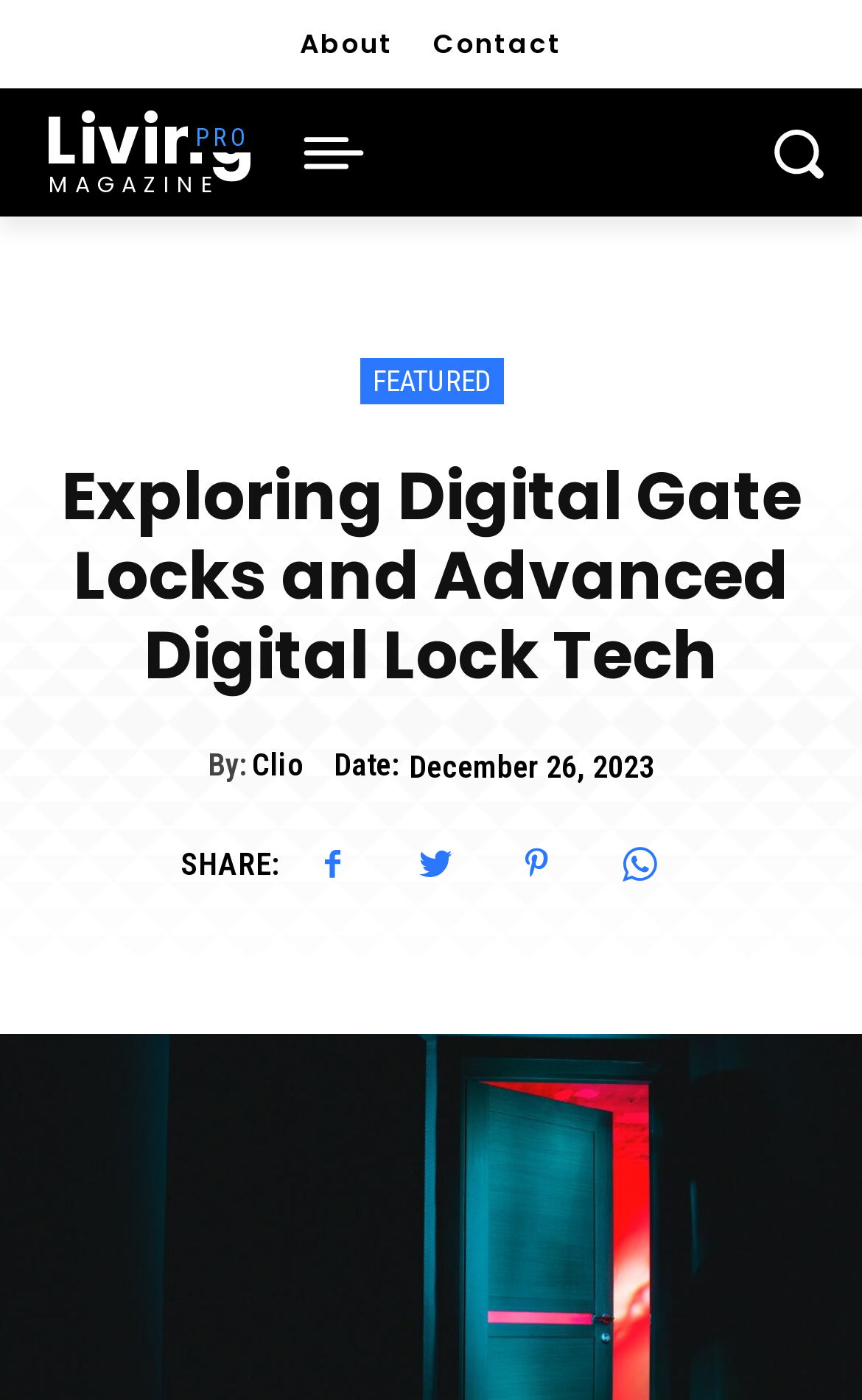Generate a comprehensive description of the contents of the webpage.

The webpage is about exploring digital gate locks and advanced digital lock technology. At the top, there are four links: "About", "Contact", "Living MAGAZINE", and a "menu-button" with an accompanying image. On the right side of the top section, there is a "Search" button with a magnifying glass icon.

Below the top section, there is a prominent heading that reads "Exploring Digital Gate Locks and Advanced Digital Lock Tech". Underneath the heading, there is an author section with the text "By: Clio" and a date section with the text "Date: December 26, 2023".

Further down, there is a "SHARE:" section with four social media links, each represented by an icon. The webpage has a total of five links at the top, one heading, four social media links, and several static text elements. There are also three images on the page, including a magnifying glass icon and two other icons accompanying the "menu-button" and "Search" button.